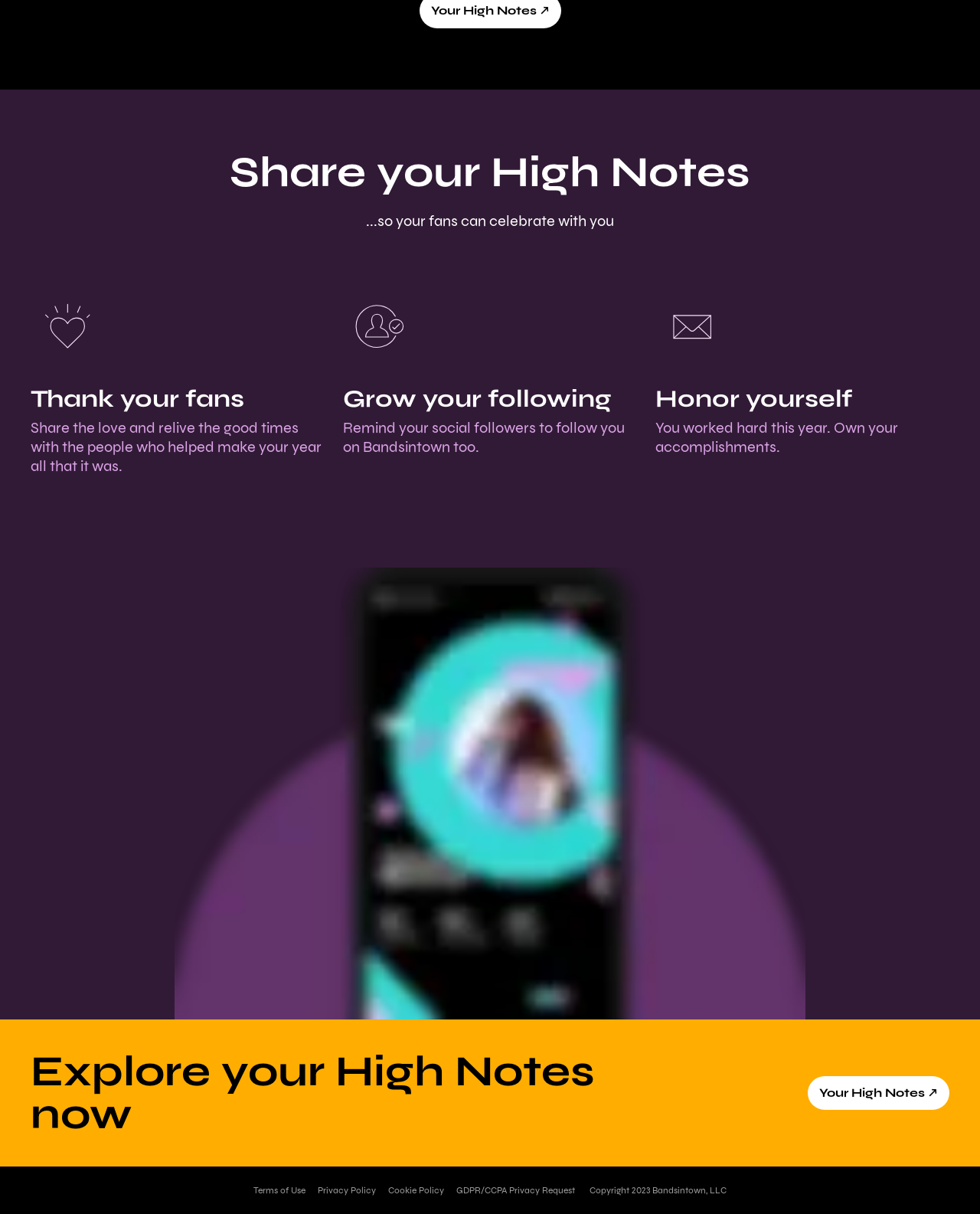Determine the bounding box coordinates in the format (top-left x, top-left y, bottom-right x, bottom-right y). Ensure all values are floating point numbers between 0 and 1. Identify the bounding box of the UI element described by: Cookie Policy

[0.396, 0.976, 0.453, 0.985]